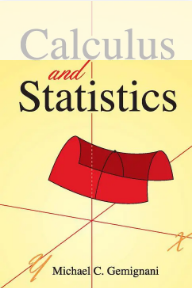Analyze the image and give a detailed response to the question:
What is the shape of the geometric illustration?

The caption describes the illustration as a 'three-dimensional, red geometric shape', which implies that the shape has three dimensions.